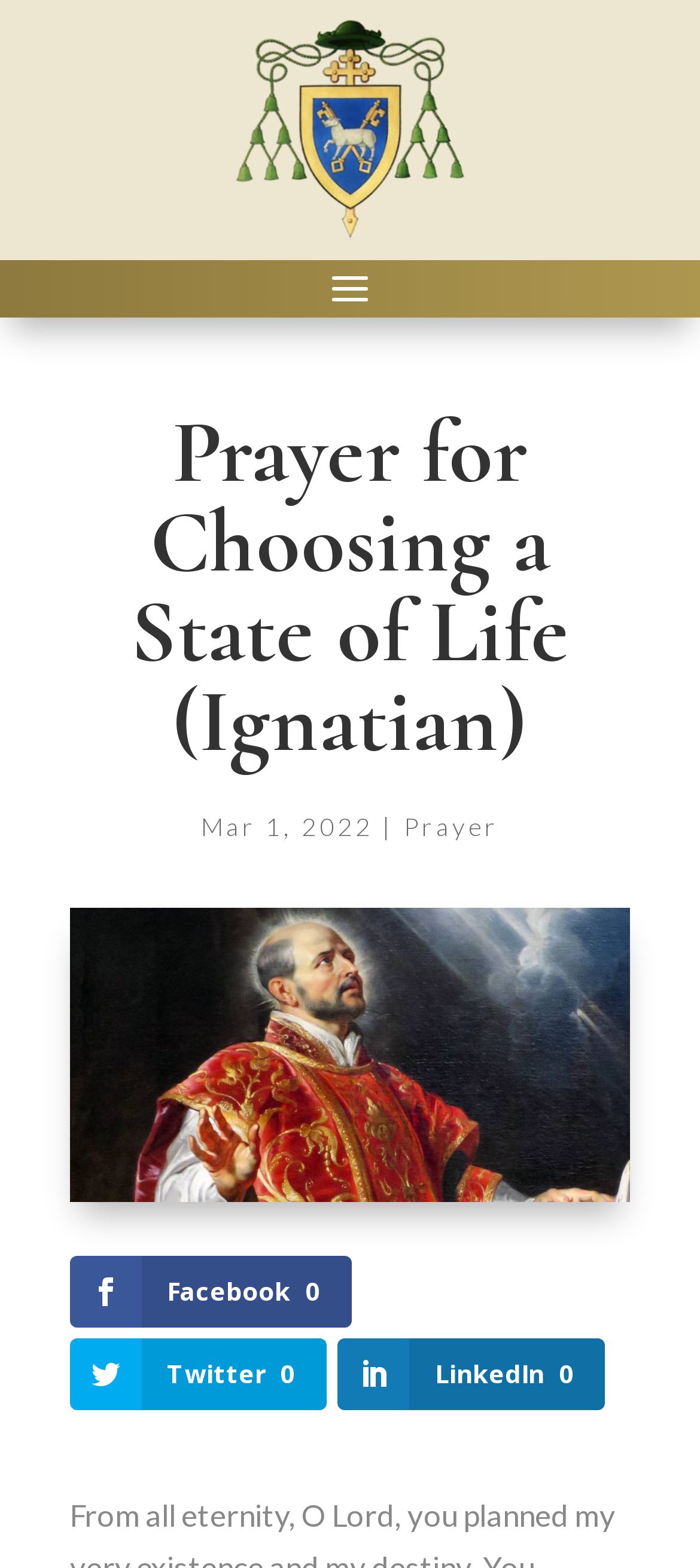Based on the image, provide a detailed response to the question:
What is the position of the image relative to the heading?

I compared the y1 and y2 coordinates of the image element with bounding box coordinates [0.1, 0.579, 0.9, 0.766] and the heading element with bounding box coordinates [0.1, 0.26, 0.9, 0.5]. Since the y1 and y2 coordinates of the image are greater than those of the heading, the image is positioned below the heading.